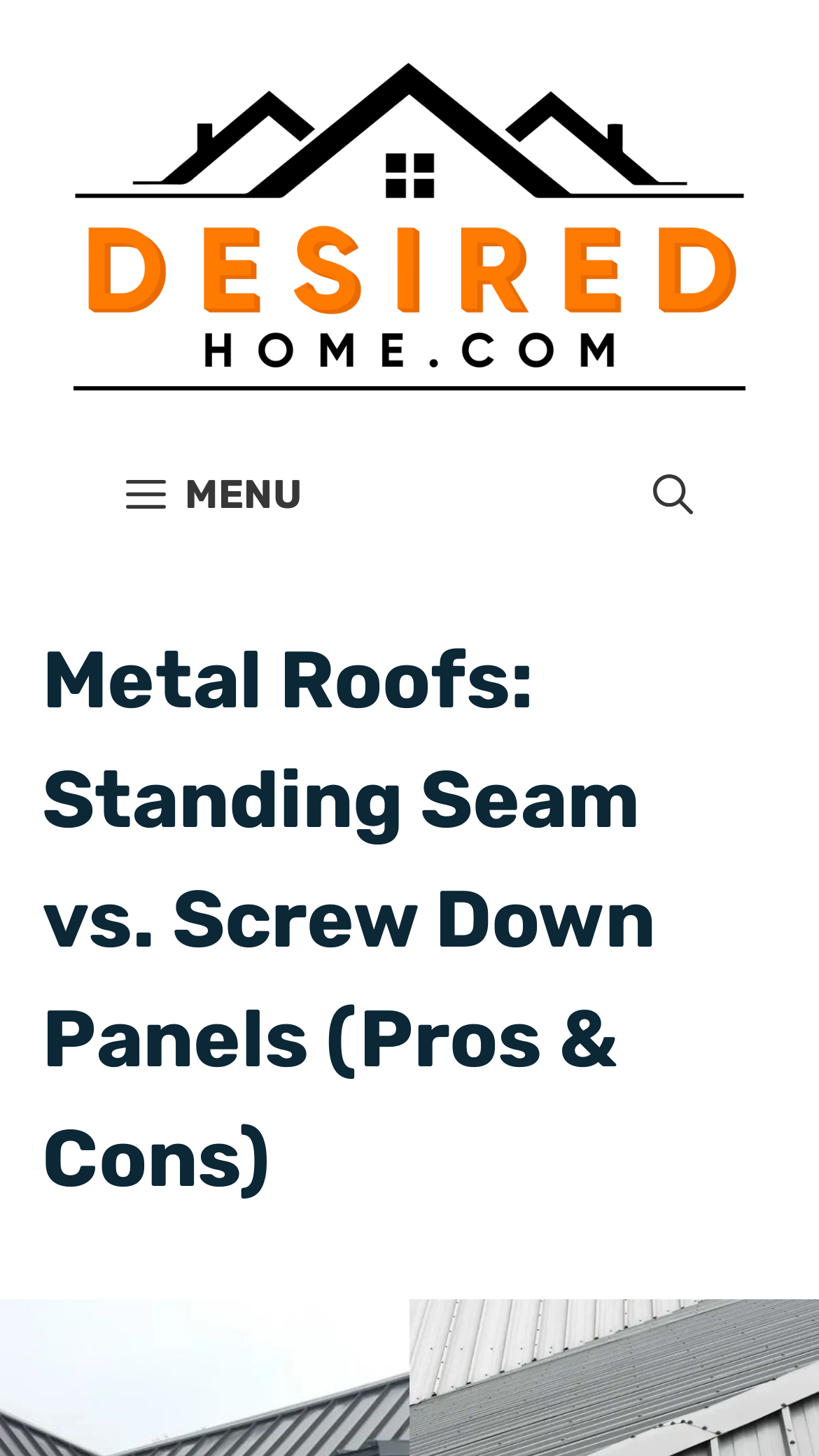Bounding box coordinates are to be given in the format (top-left x, top-left y, bottom-right x, bottom-right y). All values must be floating point numbers between 0 and 1. Provide the bounding box coordinate for the UI element described as: alt="DesiredHome.Com – A Home Magazine"

[0.09, 0.135, 0.91, 0.172]